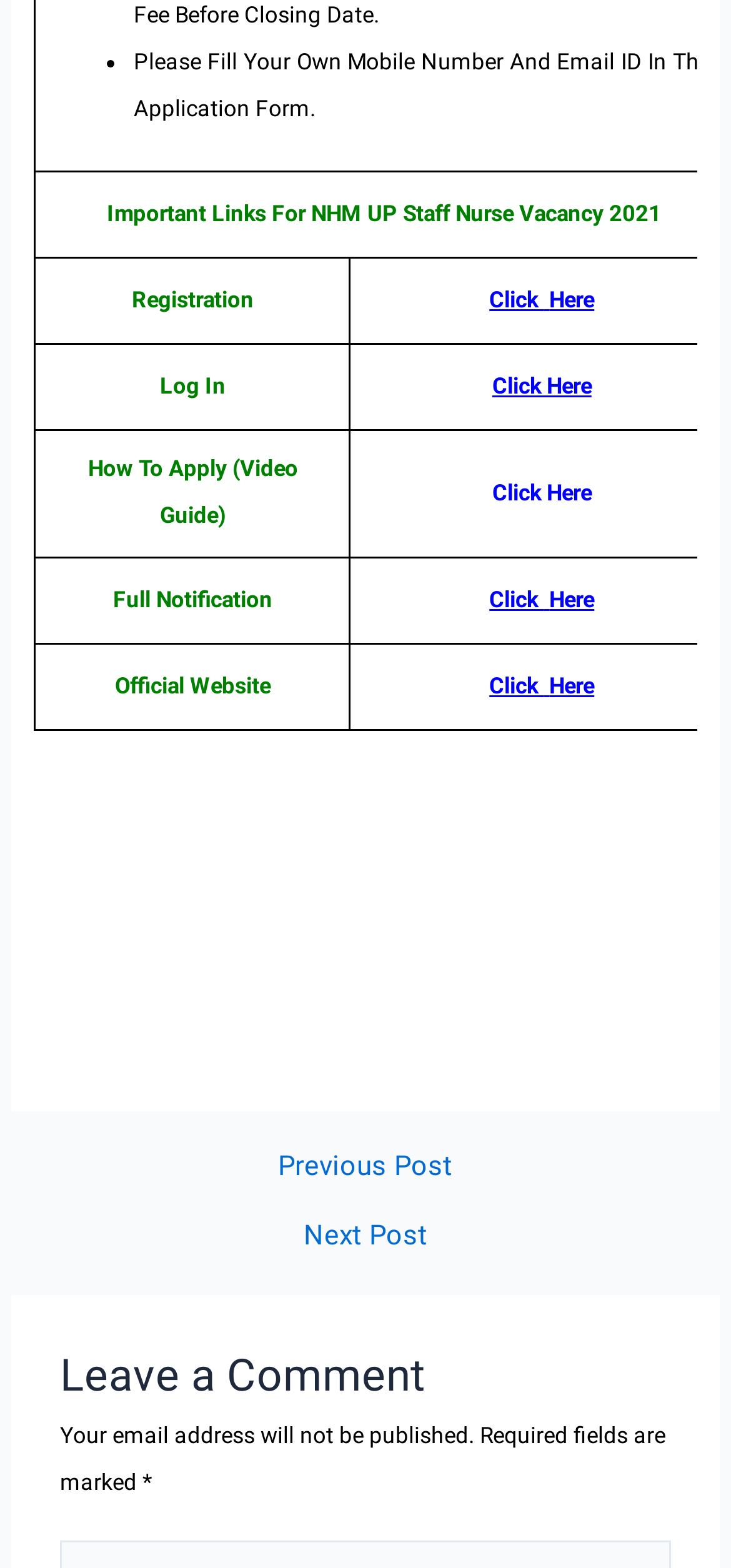Give a concise answer using only one word or phrase for this question:
How many gridcells are there on the webpage?

5